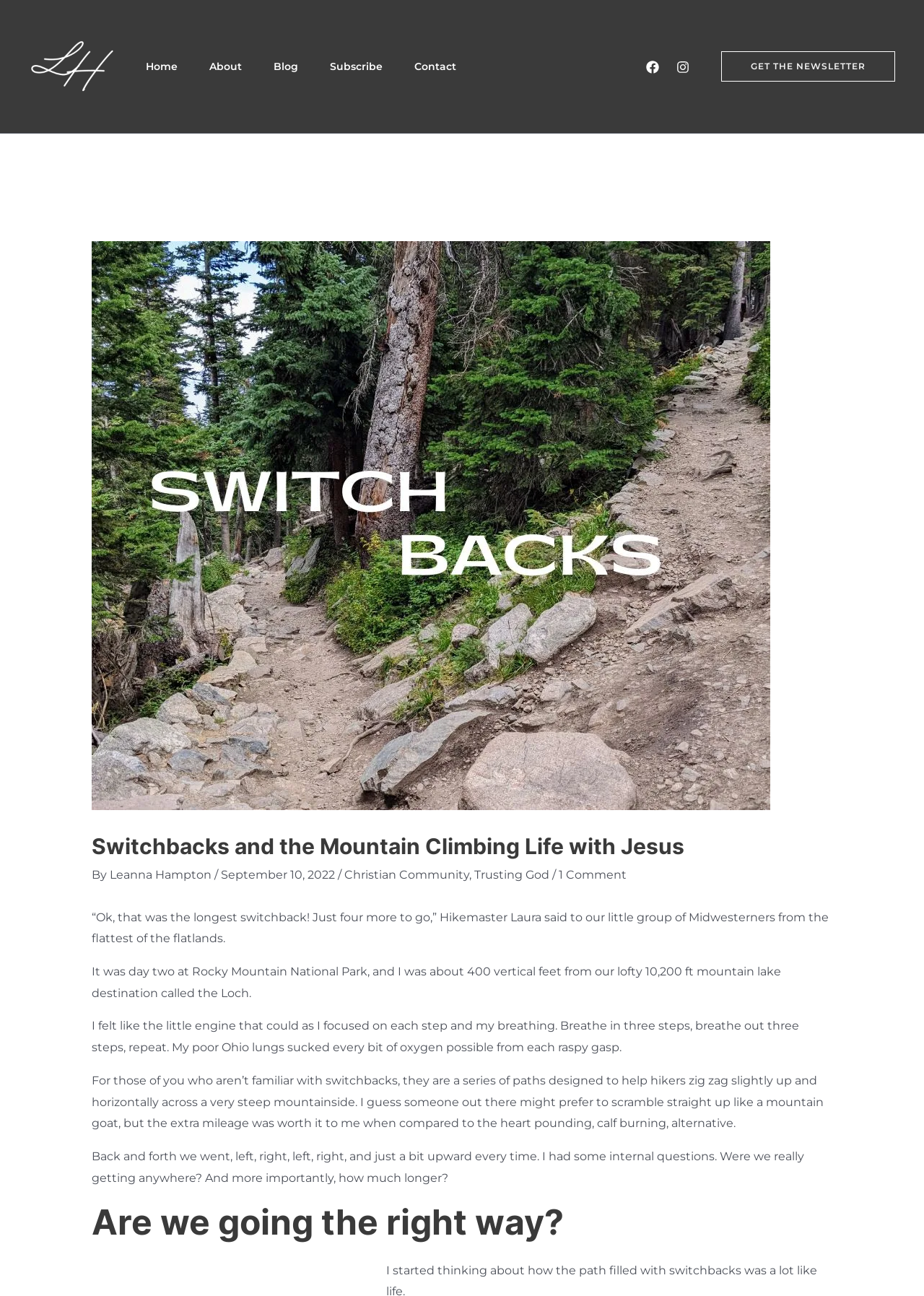Give the bounding box coordinates for the element described by: "About".

[0.209, 0.032, 0.279, 0.071]